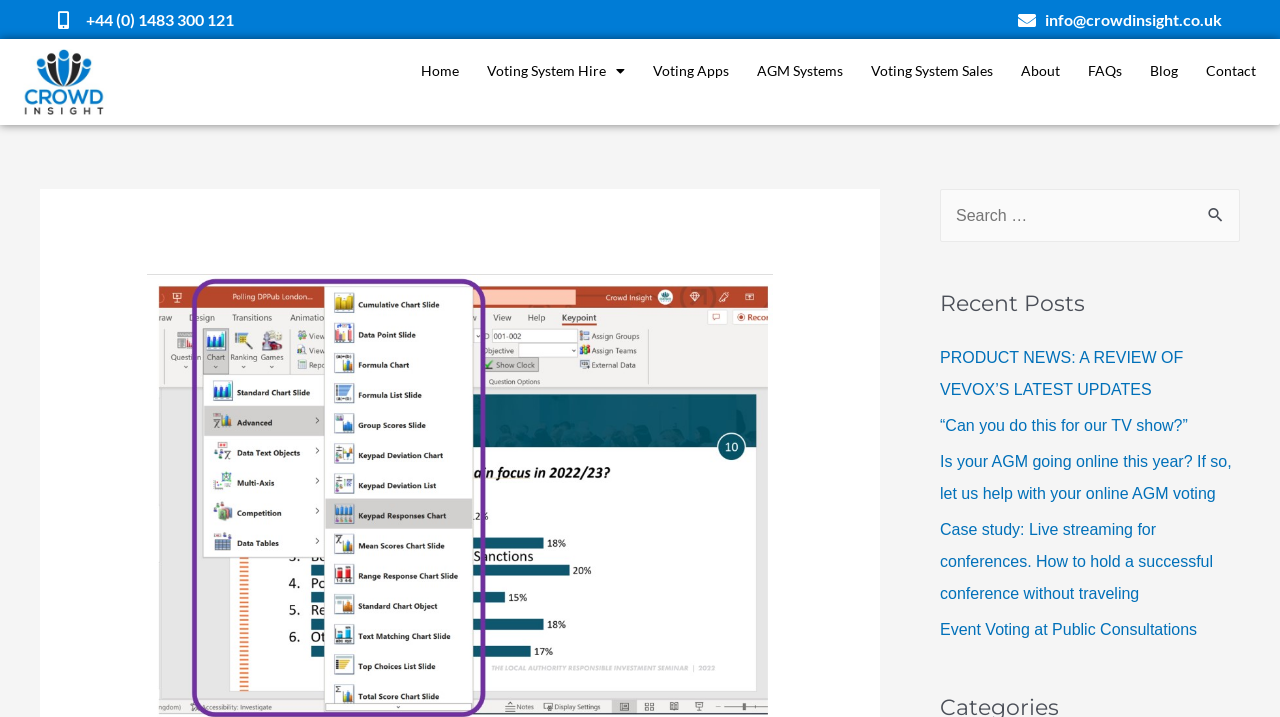What is the second menu item under 'Voting System Hire'?
Look at the image and respond with a single word or a short phrase.

Voting Apps